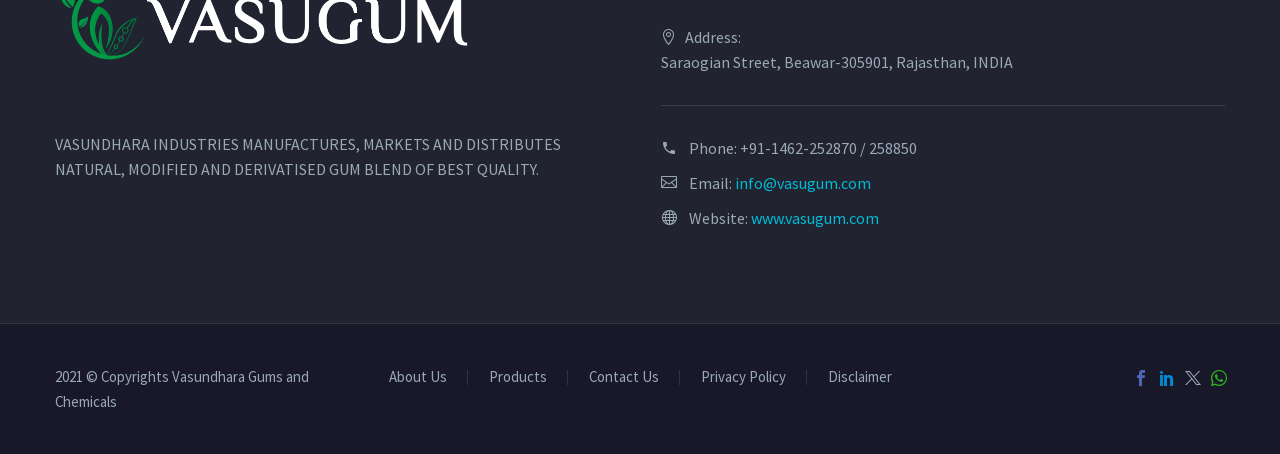What is the company name?
Answer the question with as much detail as possible.

The company name is mentioned in the first static text element, which describes the company as 'VASUNDHARA INDUSTRIES MANUFACTURES, MARKETS AND DISTRIBUTES NATURAL, MODIFIED AND DERIVATISED GUM BLEND OF BEST QUALITY.'